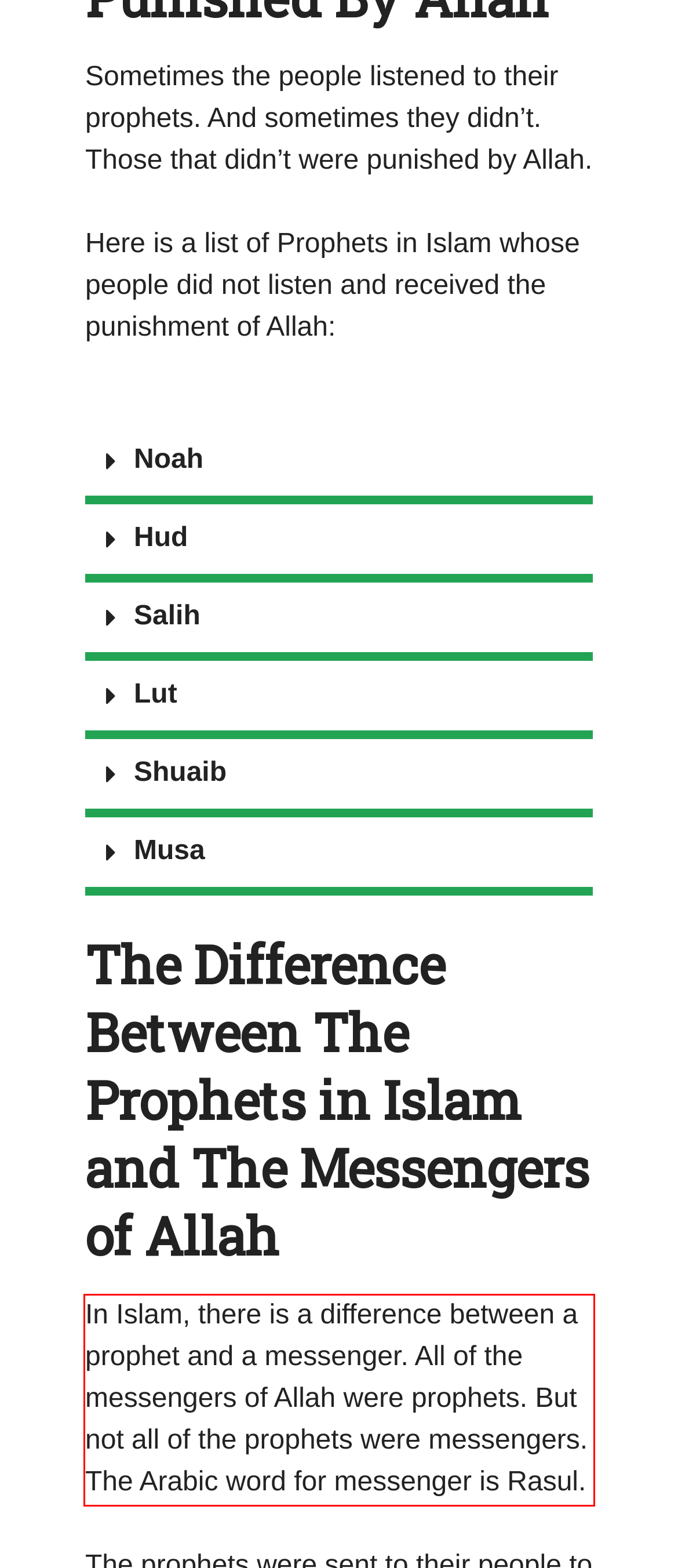You have a screenshot with a red rectangle around a UI element. Recognize and extract the text within this red bounding box using OCR.

In Islam, there is a difference between a prophet and a messenger. All of the messengers of Allah were prophets. But not all of the prophets were messengers. The Arabic word for messenger is Rasul.